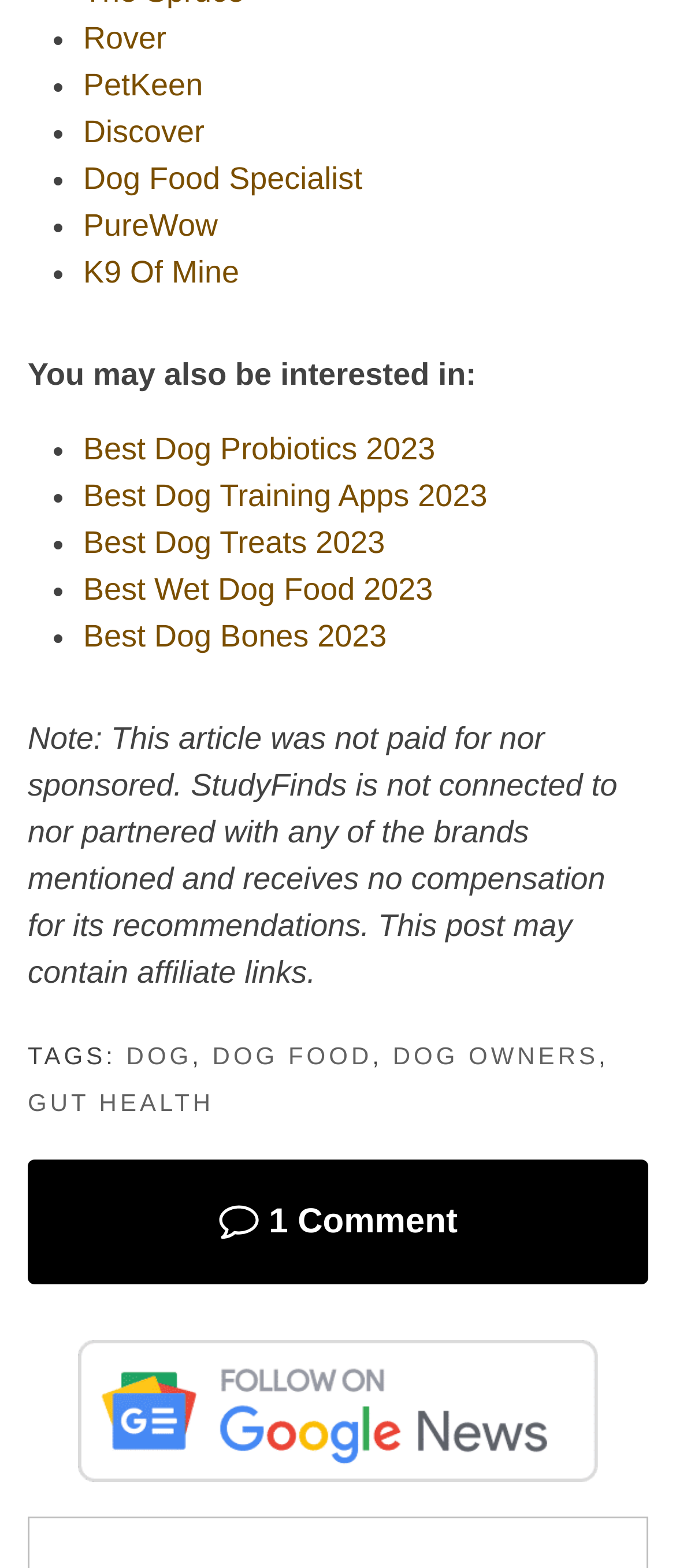Locate the bounding box coordinates of the clickable area needed to fulfill the instruction: "Click on Rover".

[0.123, 0.013, 0.246, 0.035]